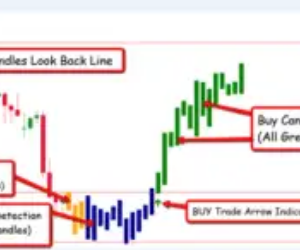Please provide a comprehensive response to the question based on the details in the image: What does a strong buy confirmation indicate?

According to the chart, when all the candles are green, it signals a strong buy confirmation, indicating a bullish trend. This means that the market is likely to continue moving upwards, making it a good time to buy.